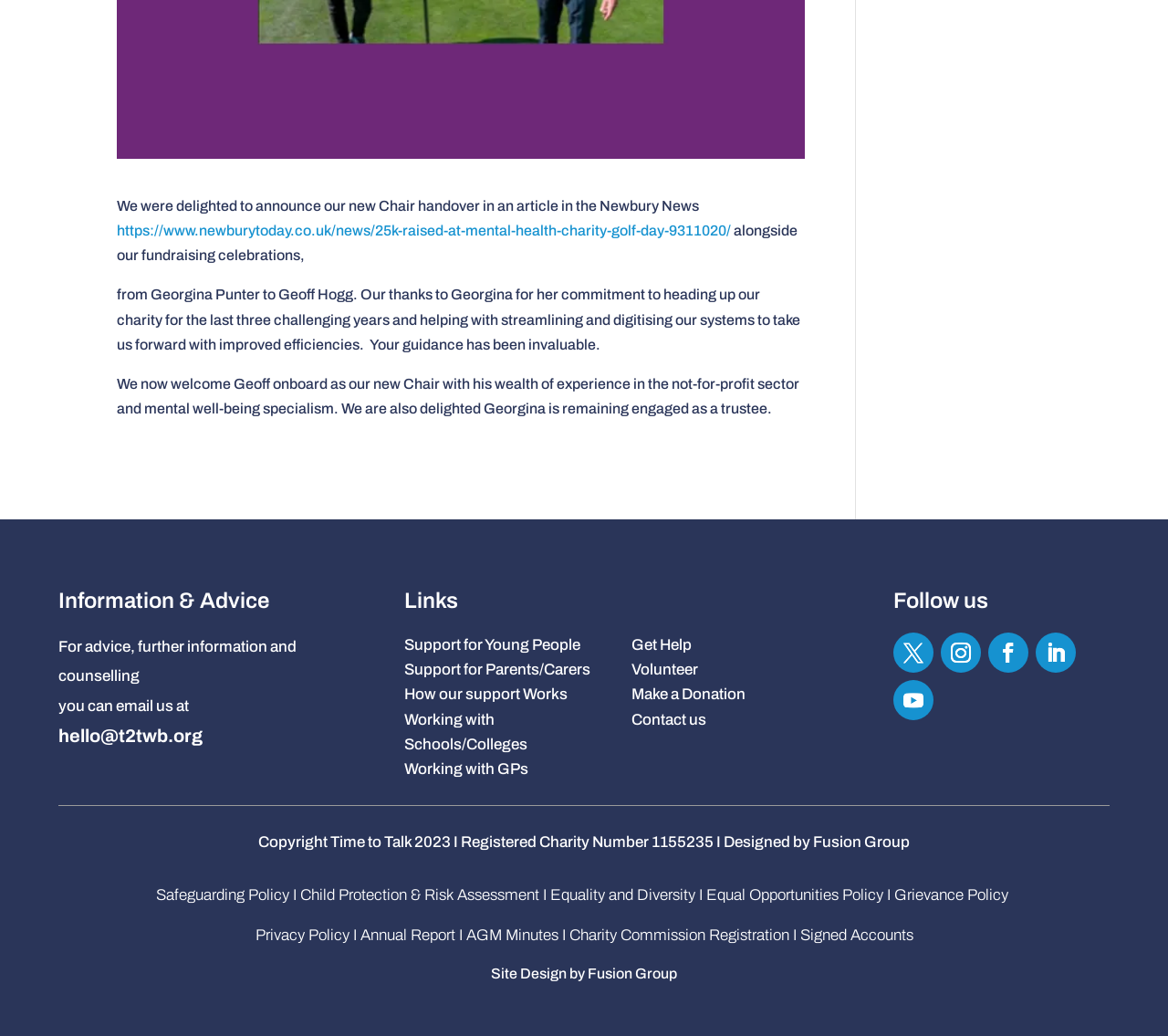Given the element description "Child Protection & Risk Assessment" in the screenshot, predict the bounding box coordinates of that UI element.

[0.257, 0.856, 0.462, 0.872]